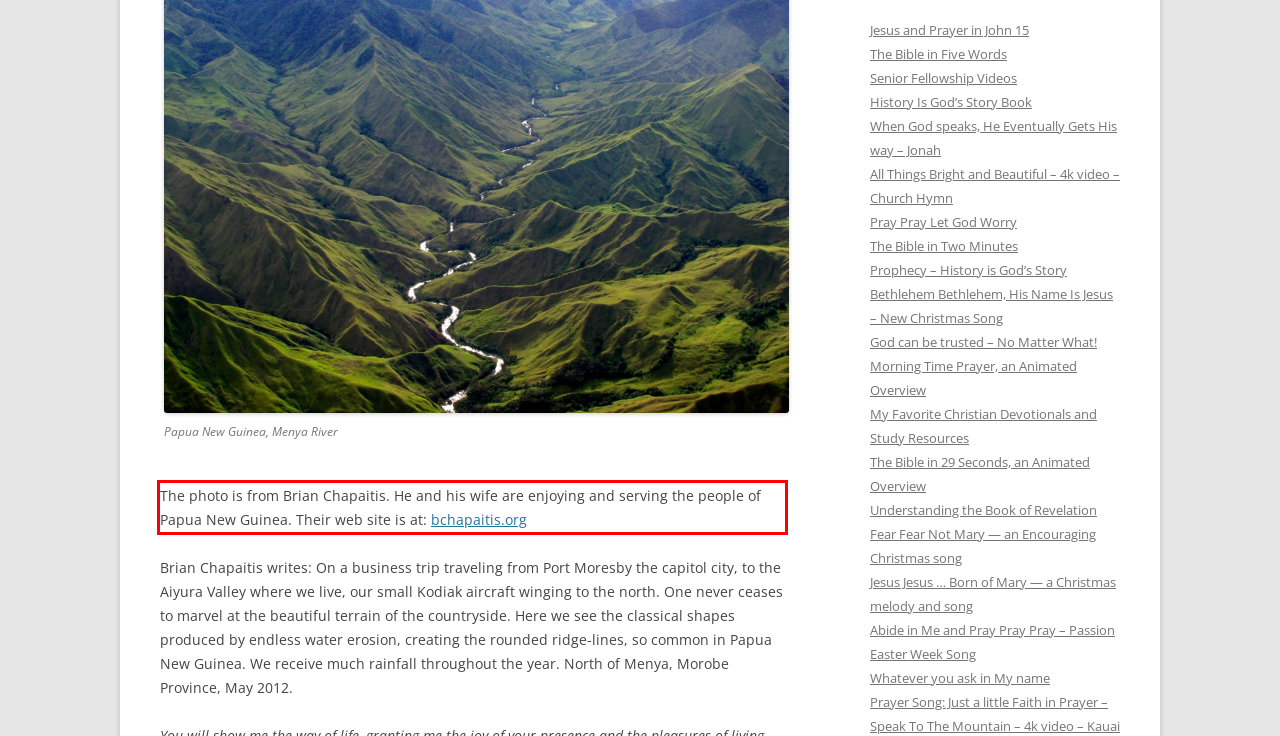Look at the screenshot of the webpage, locate the red rectangle bounding box, and generate the text content that it contains.

The photo is from Brian Chapaitis. He and his wife are enjoying and serving the people of Papua New Guinea. Their web site is at: bchapaitis.org